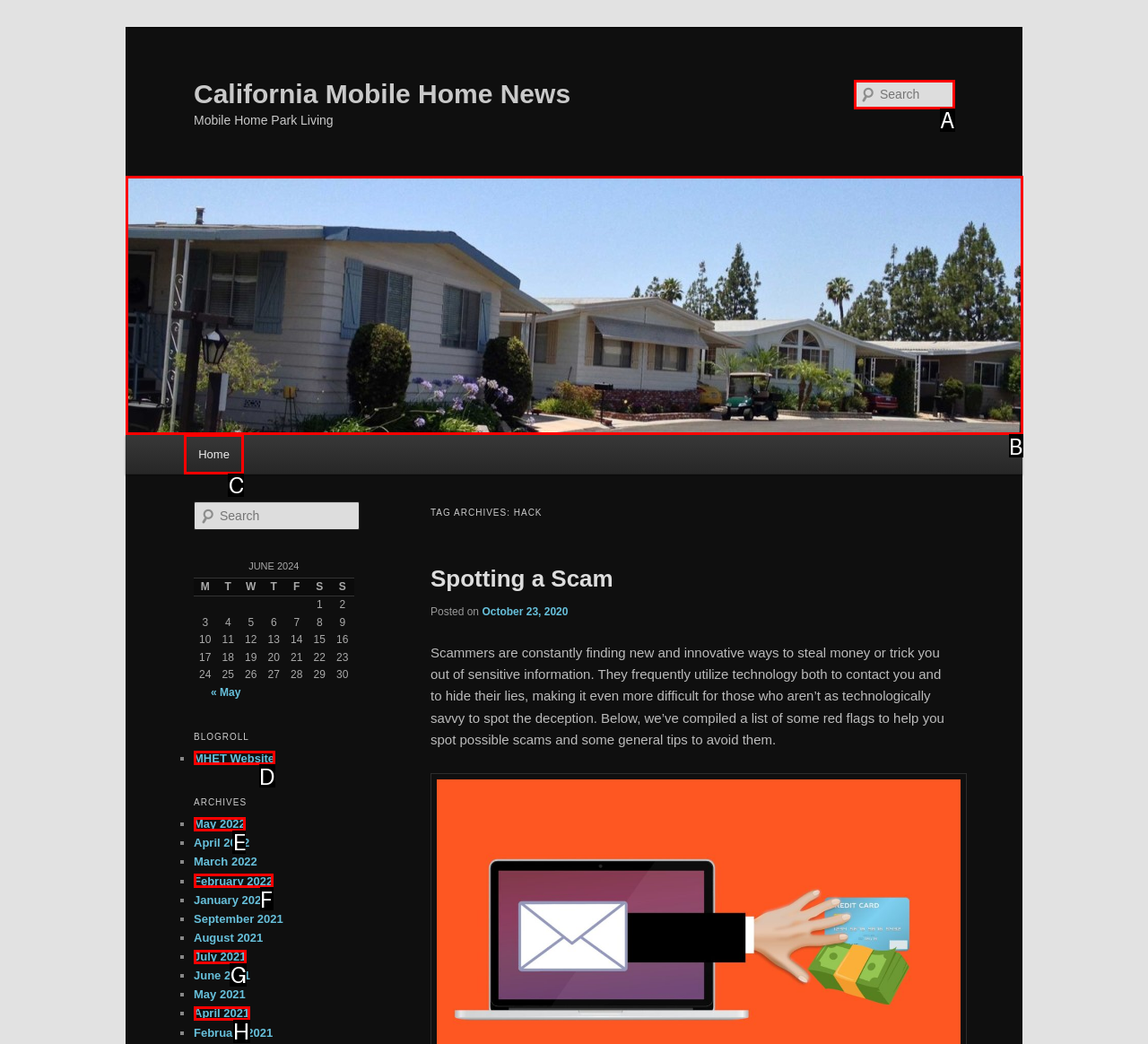Which HTML element matches the description: parent_node: California Mobile Home News?
Reply with the letter of the correct choice.

B